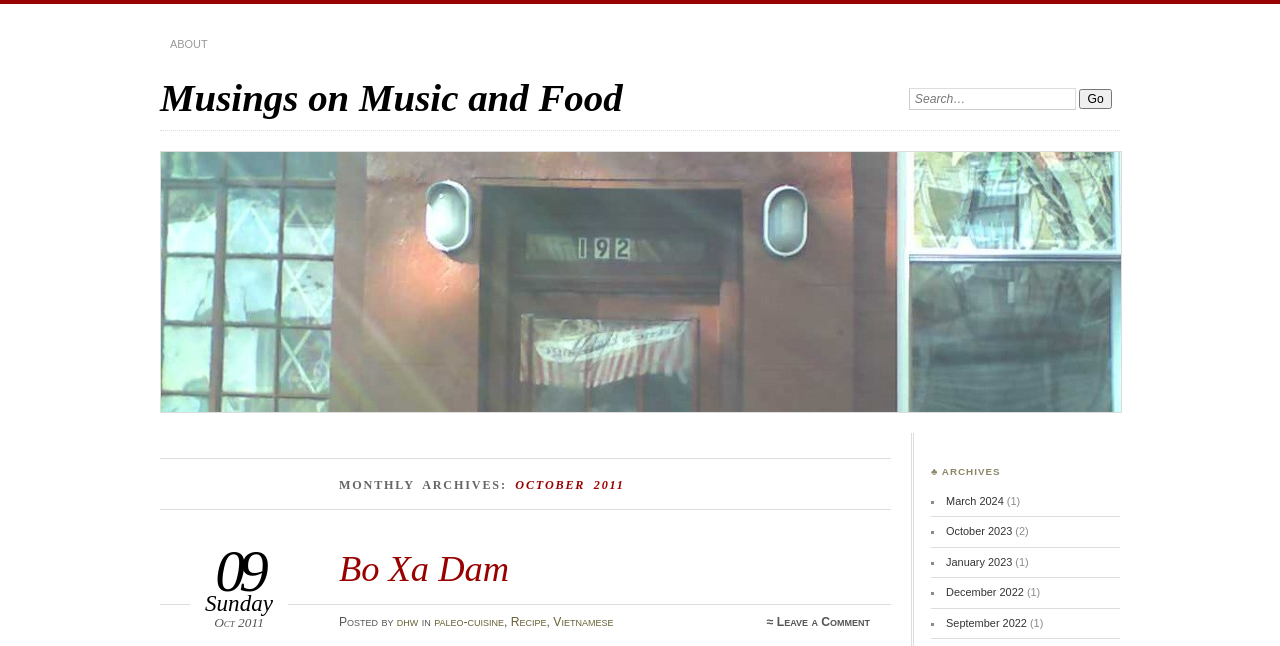Generate the main heading text from the webpage.

Musings on Music and Food